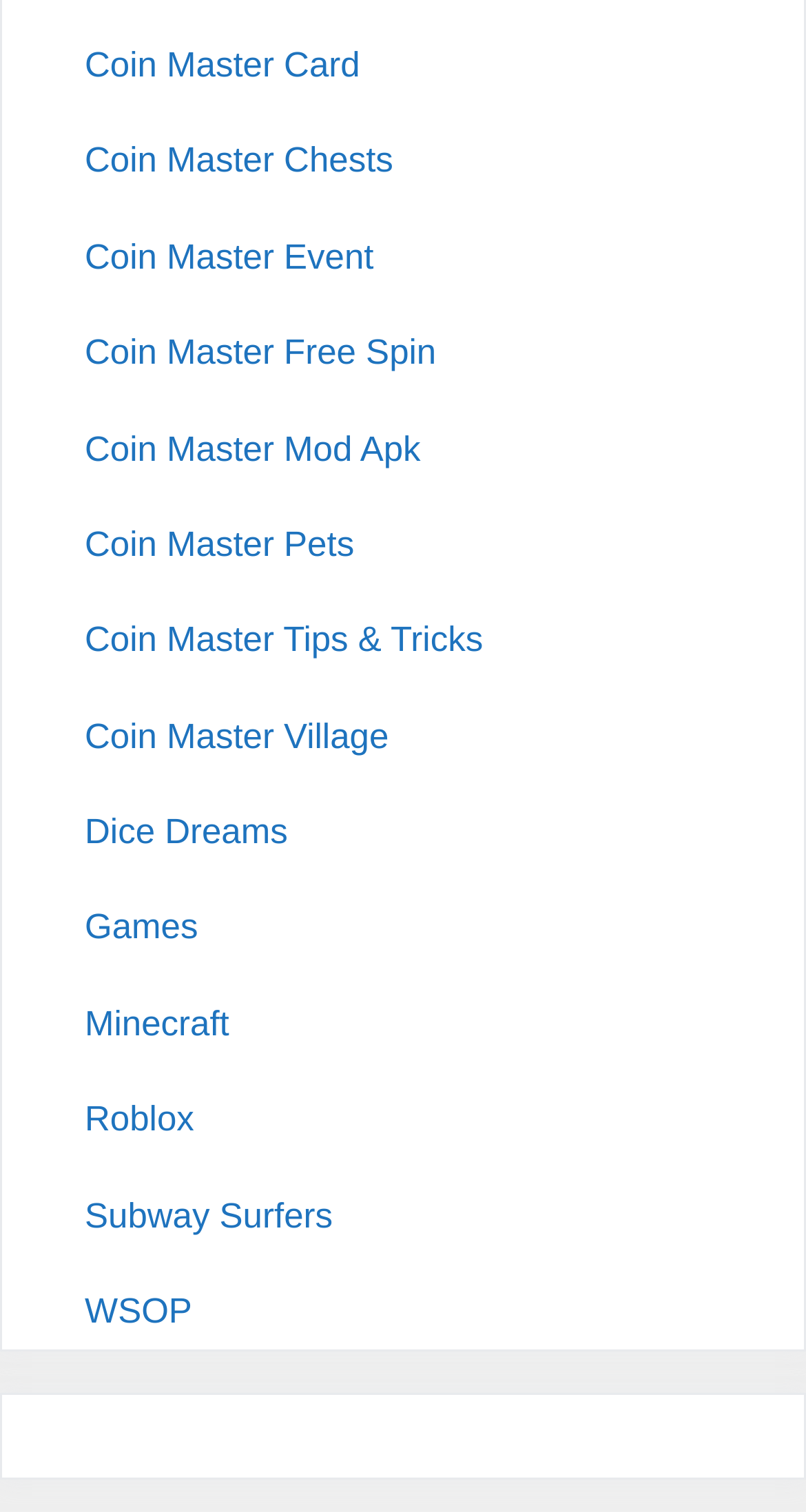Could you highlight the region that needs to be clicked to execute the instruction: "Explore Dice Dreams"?

[0.105, 0.537, 0.357, 0.563]